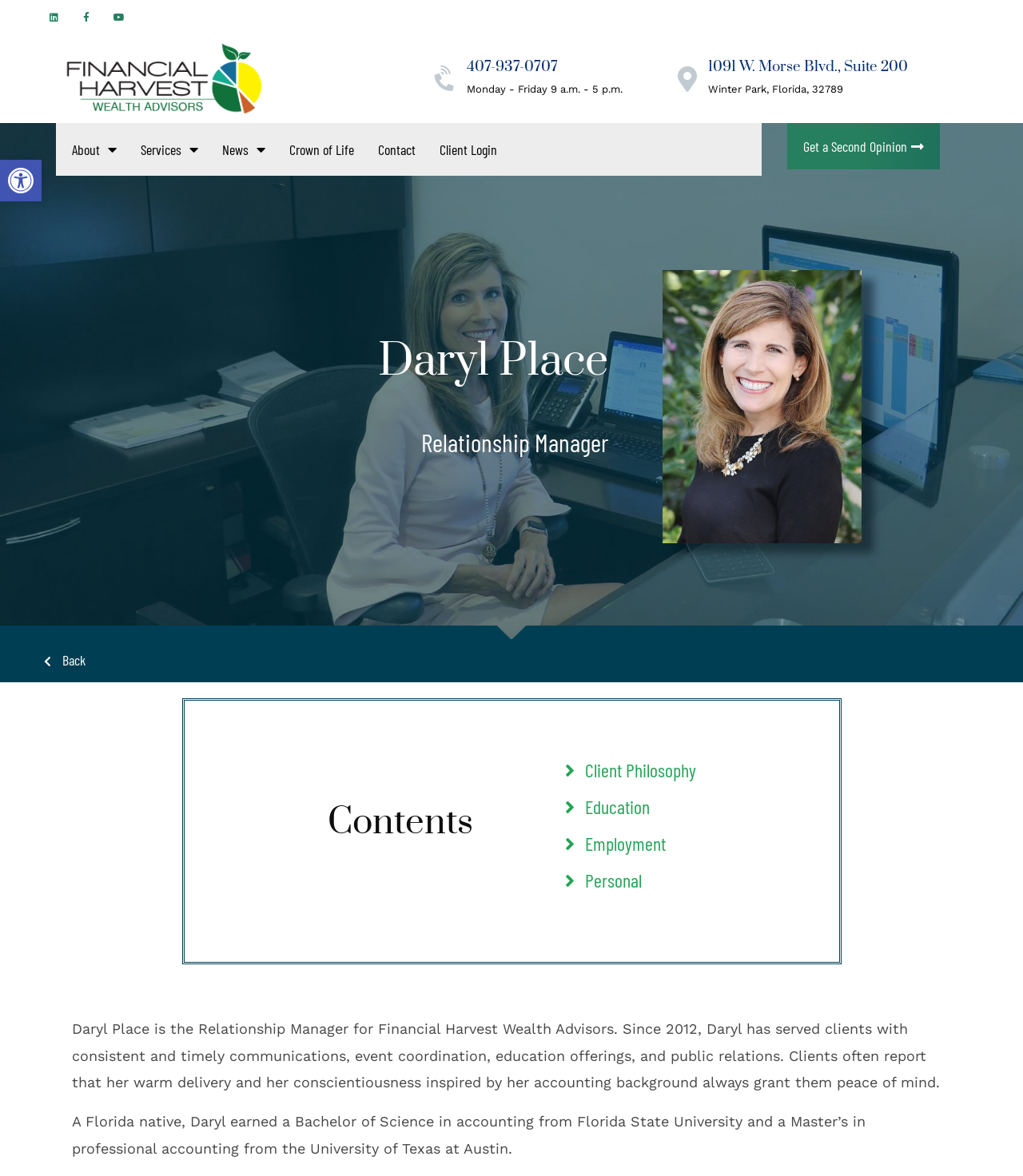Respond with a single word or phrase to the following question:
What is the education background of Daryl Place?

Bachelor of Science in accounting from Florida State University and a Master’s in professional accounting from the University of Texas at Austin